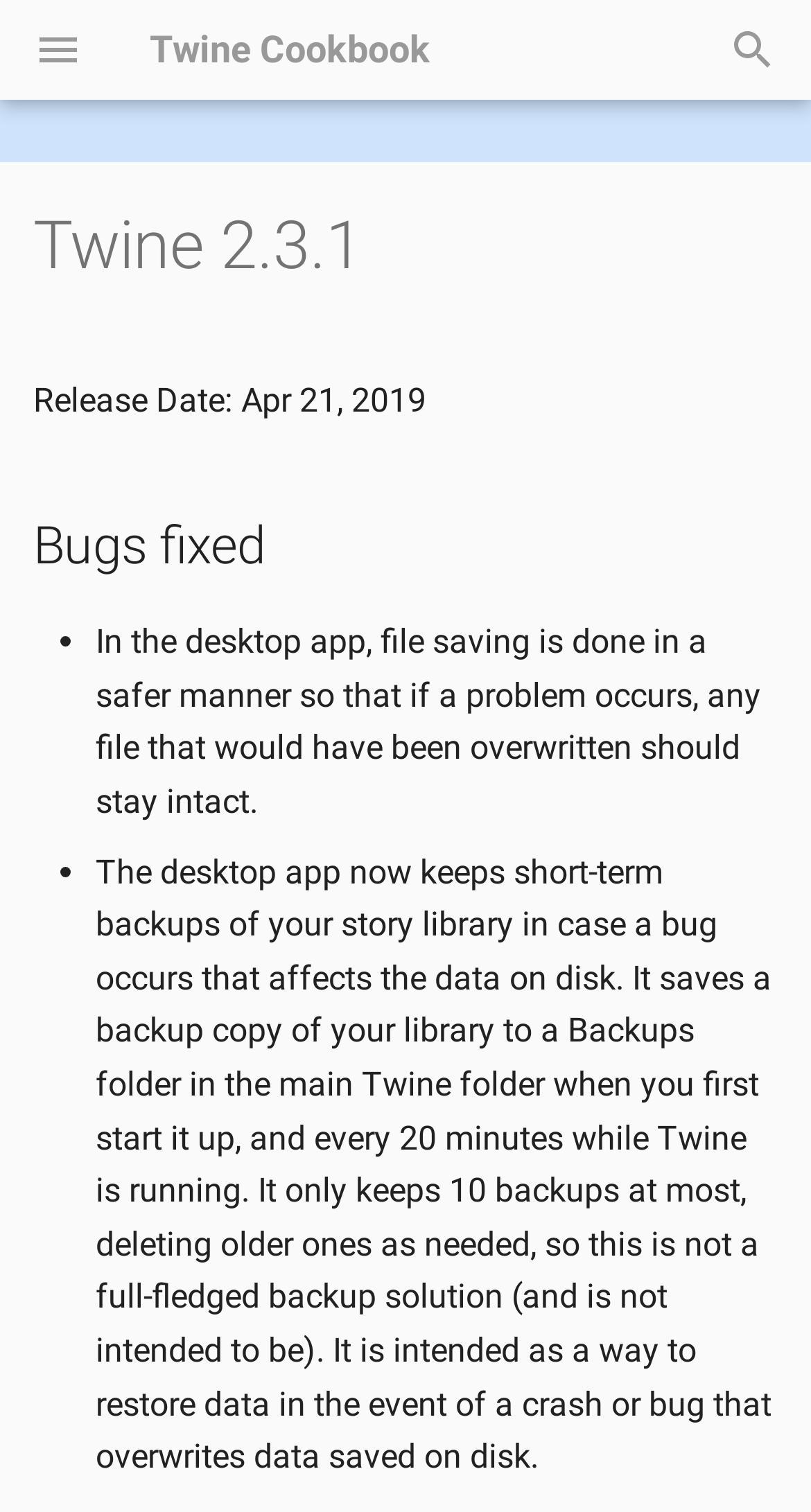Create a detailed summary of the webpage's content and design.

The webpage is the Twine Cookbook, a comprehensive guide to using Twine, a platform for creating interactive stories. At the top of the page, there is a header section with a logo image, the title "Twine Cookbook", and a version number "2.3.1". On the top-right corner, there is a search box with a placeholder text "Initializing search".

Below the header, there are several navigation sections, each with a title and a list of links. The first section is "Cookbook Introduction", followed by "Common Questions", "Common Terms", "Twine 2 Editor", "Getting Started", "Working with HTML", "Working with CSS", "Working with JavaScript", and "Twine 2 Examples". Each section has multiple links with descriptive titles, such as "Using the Cookbook", "What can I make with Twine?", "How do I get started?", and "Reviewing HTML".

The links are organized in a hierarchical structure, with some sections having sub-sections. For example, the "Twine 2 Examples" section has sub-sections like "Adding Functionality", "Arrays", "Audio", and so on. The links are densely packed, with multiple links in each section, but they are organized in a logical and easy-to-follow manner.

There are no prominent images on the page, except for the logo image in the header section. The overall layout is clean and easy to navigate, with clear headings and concise text. The search box at the top-right corner allows users to quickly find specific topics within the cookbook.